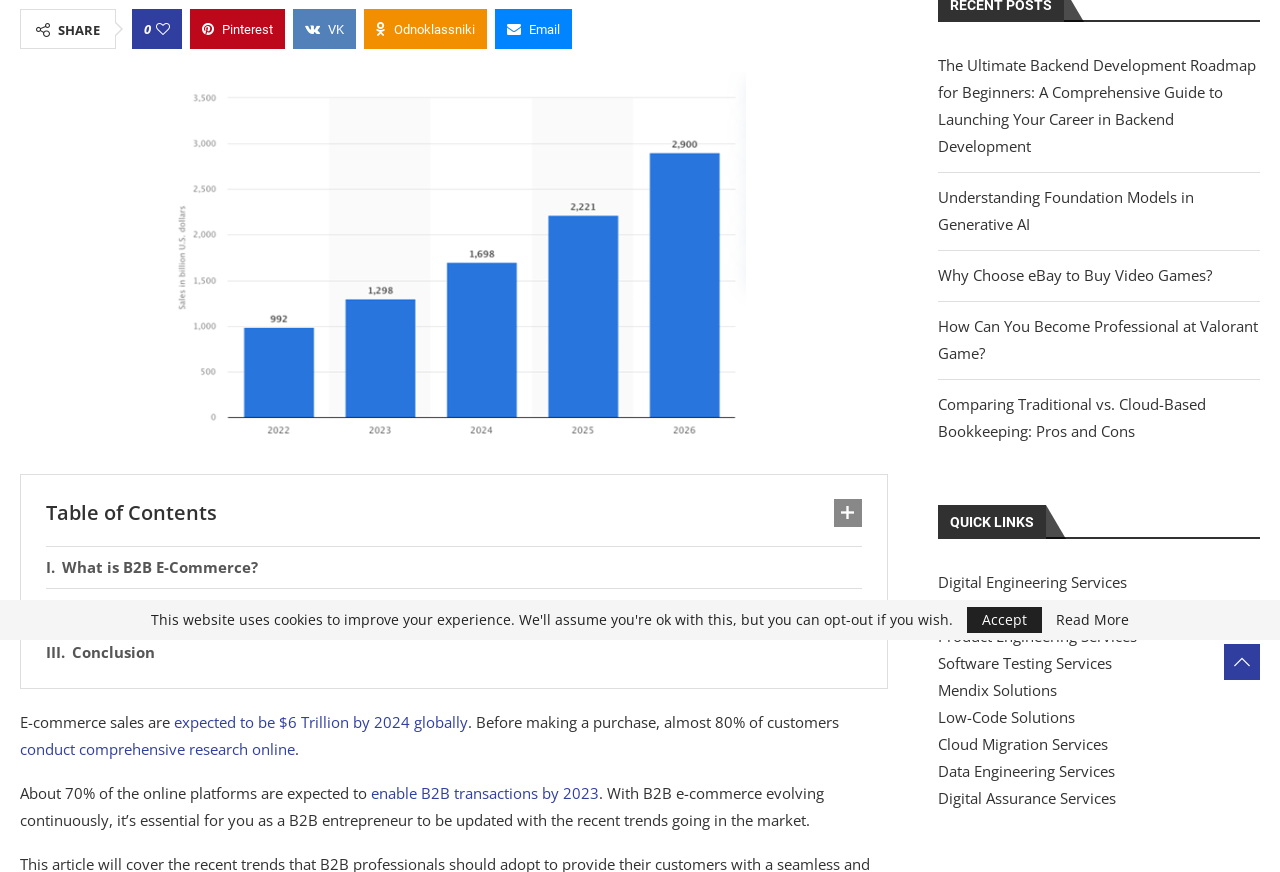Please specify the bounding box coordinates in the format (top-left x, top-left y, bottom-right x, bottom-right y), with values ranging from 0 to 1. Identify the bounding box for the UI component described as follows: Woven by Legacies

None